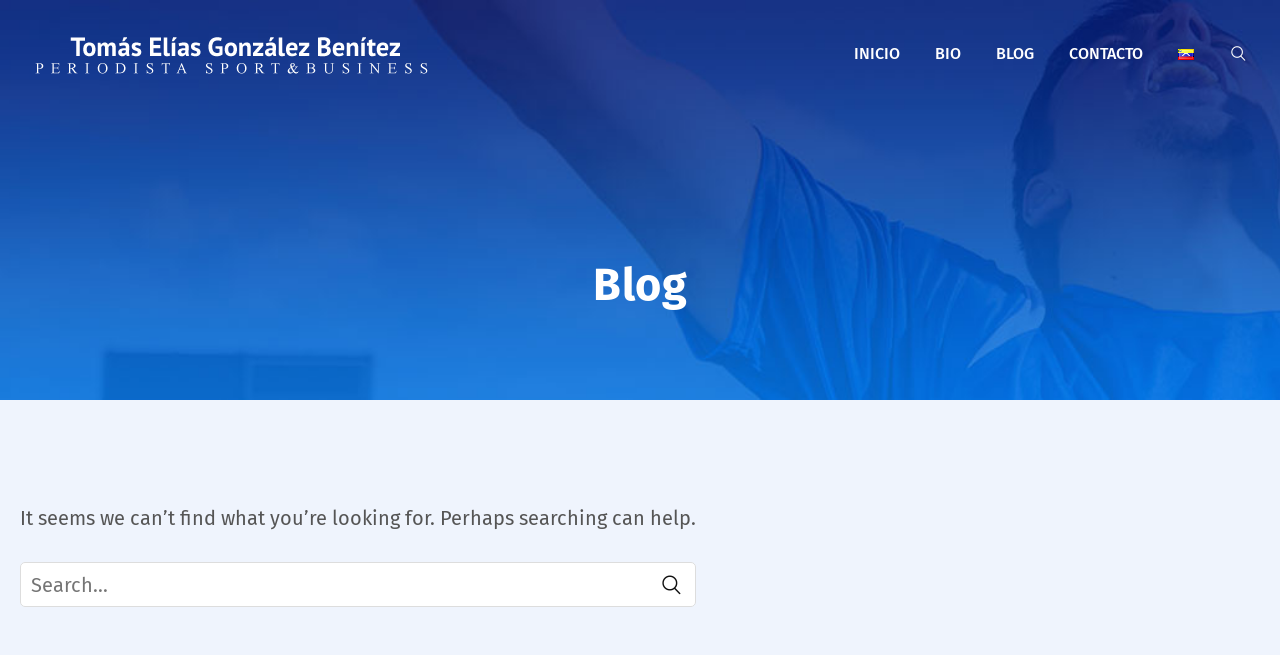Identify the bounding box coordinates of the element to click to follow this instruction: 'visit blog page'. Ensure the coordinates are four float values between 0 and 1, provided as [left, top, right, bottom].

[0.766, 0.061, 0.82, 0.104]